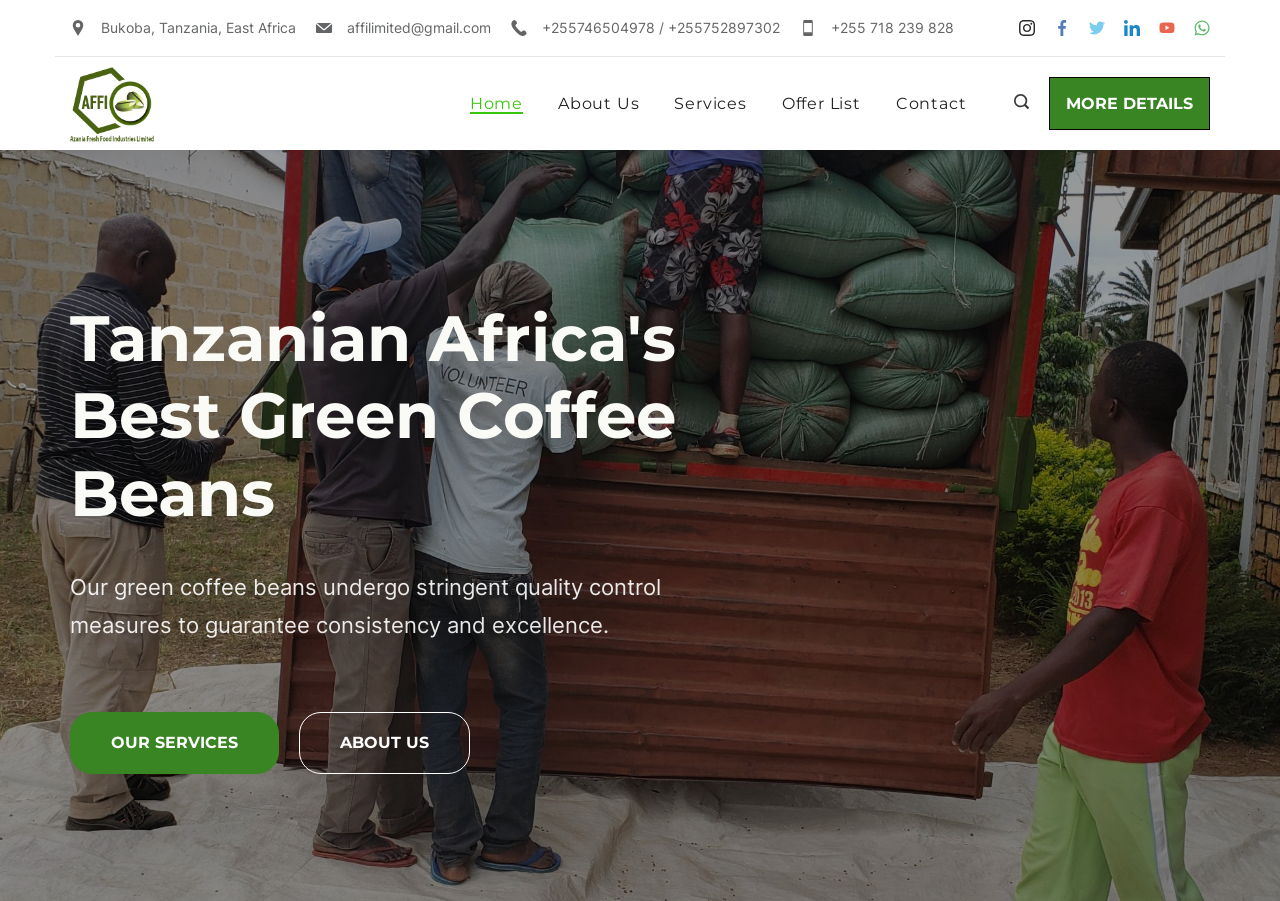Describe all the visual and textual components of the webpage comprehensively.

The webpage appears to be the homepage of AFFI LTD, a company that specializes in green coffee beans from Tanzania. At the top left corner, there is a logo of the company, accompanied by a navigation menu with links to "Home", "About Us", "Services", "Offer List", and "Contact". 

Below the navigation menu, there is a prominent heading that reads "Tanzanian Africa's Best Green Coffee Beans", which is also a clickable link. This heading is followed by a paragraph of text that describes the quality control measures taken by the company to ensure consistency and excellence in their green coffee beans.

On the top right corner, there are several social media links, including Instagram, Facebook, Twitter, LinkedIn, YouTube, and WhatsApp, each accompanied by a corresponding icon. 

In the middle of the page, there is a call-to-action button labeled "MORE DETAILS". 

At the bottom of the page, there is a section with the company's contact information, including address, email, and phone numbers. There are also three icons, possibly representing the company's location or services. 

Throughout the page, there are several images, but their content is not specified.